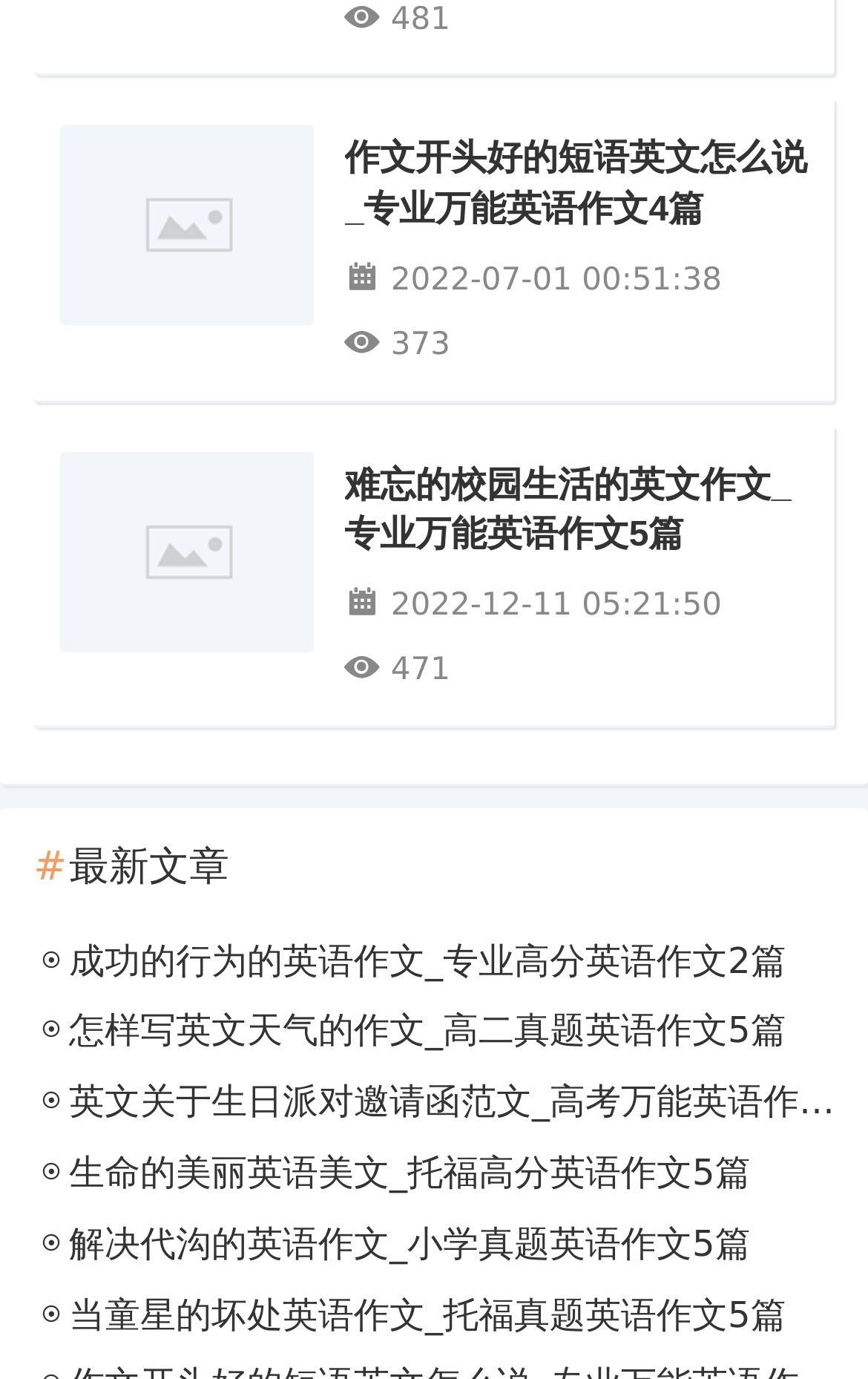When was the second article published?
Please give a detailed answer to the question using the information shown in the image.

I looked at the second article element [134] and found the time element [617] inside it, which has the text '2022-12-11 05:21:50'.